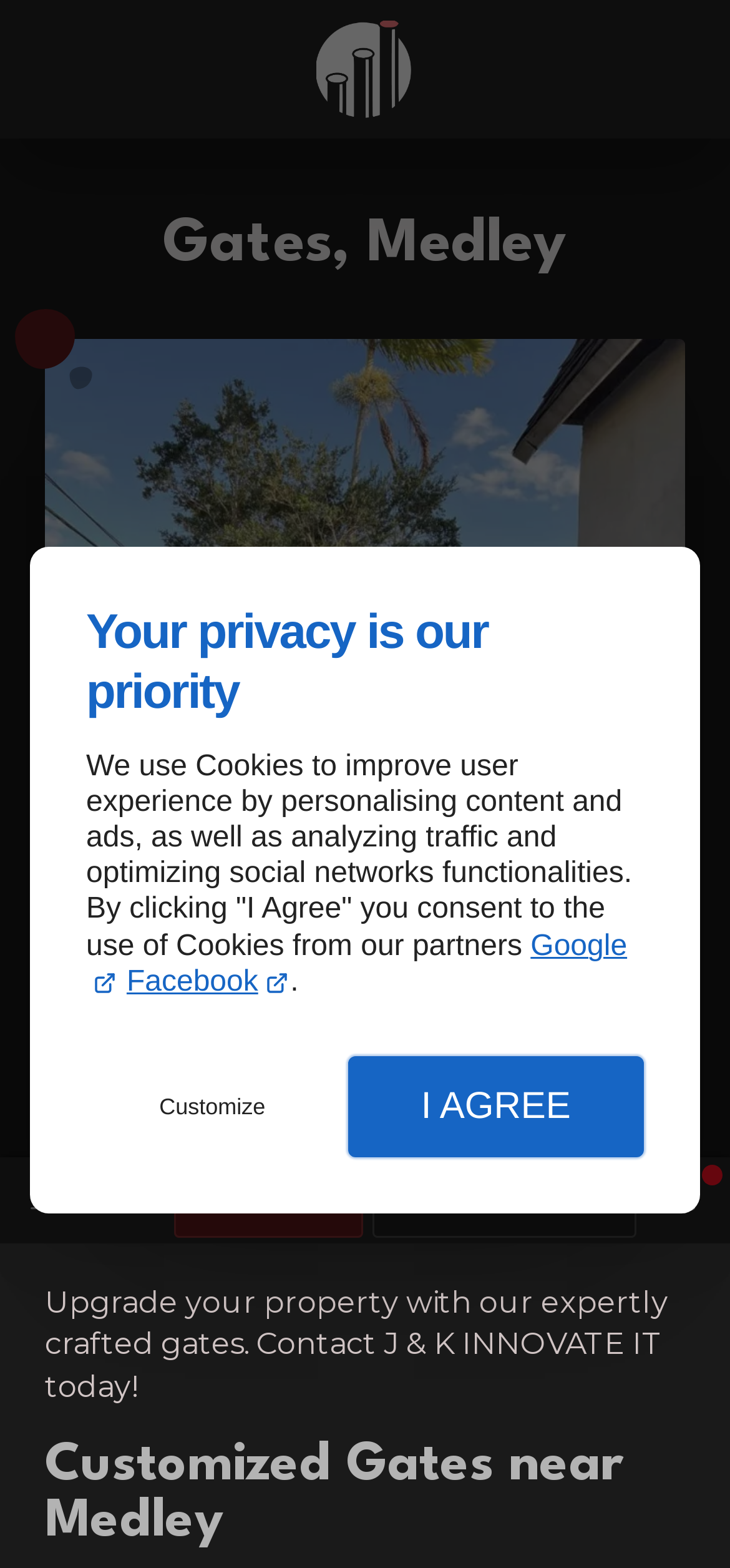Locate the coordinates of the bounding box for the clickable region that fulfills this instruction: "Click the Customize button".

[0.118, 0.679, 0.464, 0.732]